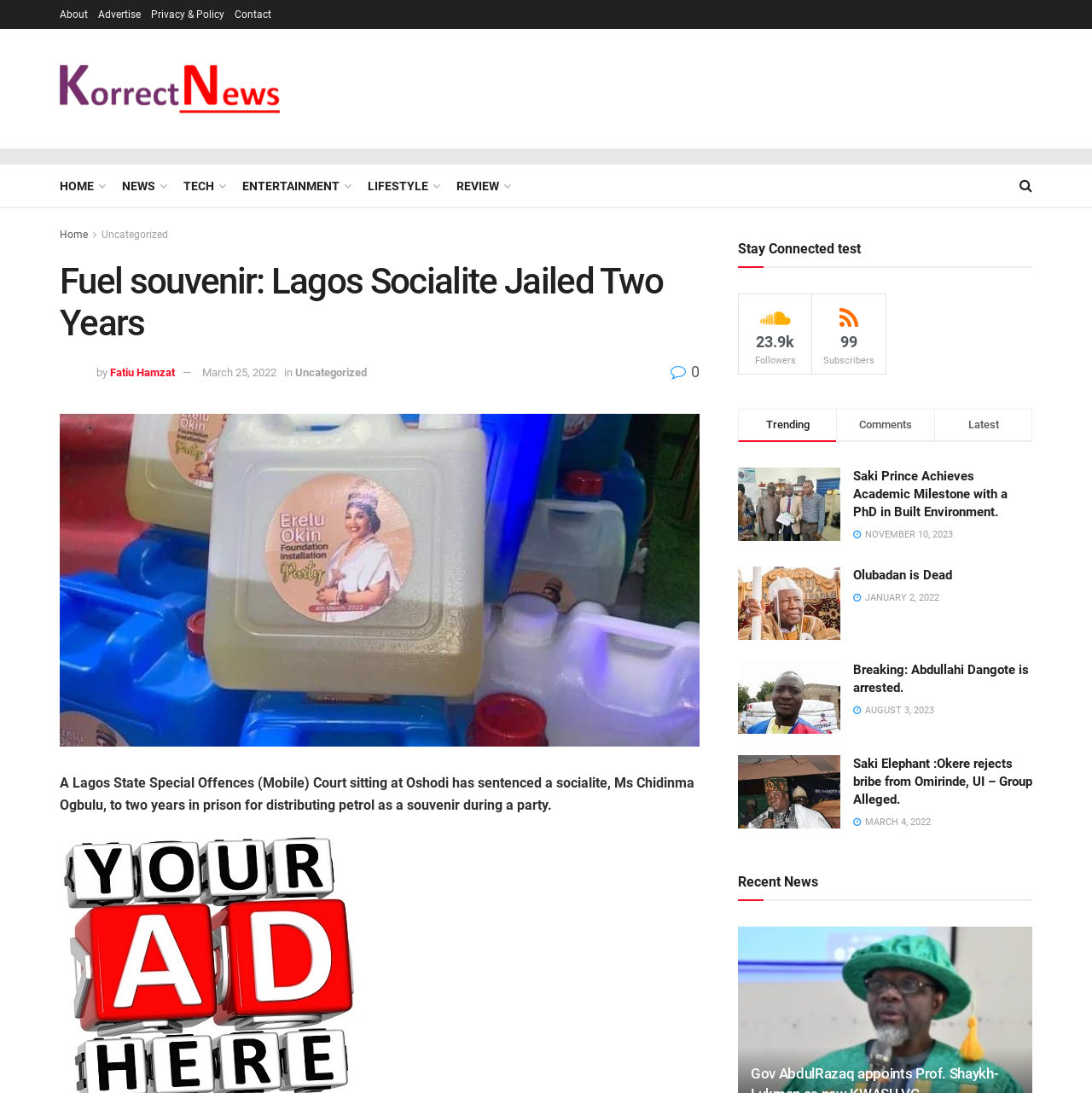Please analyze the image and provide a thorough answer to the question:
How many followers does KorrectNews have?

I found the answer by looking at the 'Stay Connected' section on the webpage, which displays the number of followers, subscribers, and other social media metrics. The number of followers is indicated as 23.9k.